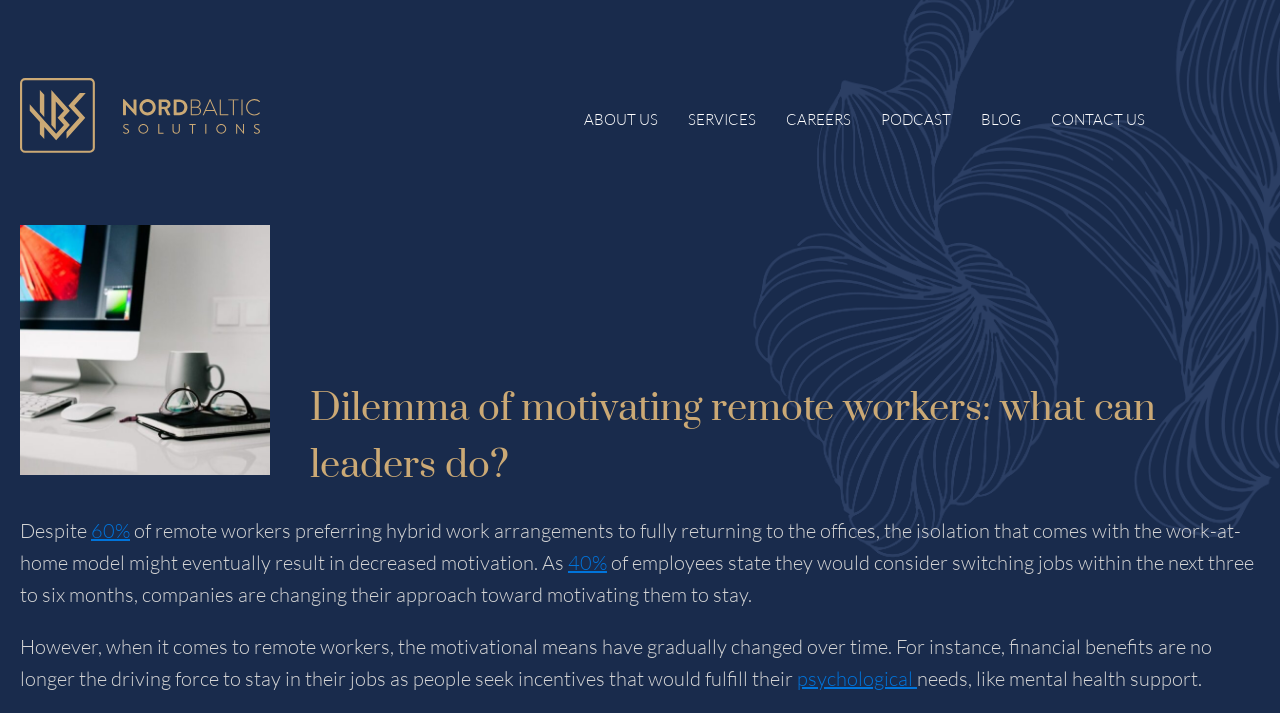Find and specify the bounding box coordinates that correspond to the clickable region for the instruction: "Click on the '(844) 743-7400' phone number link".

None